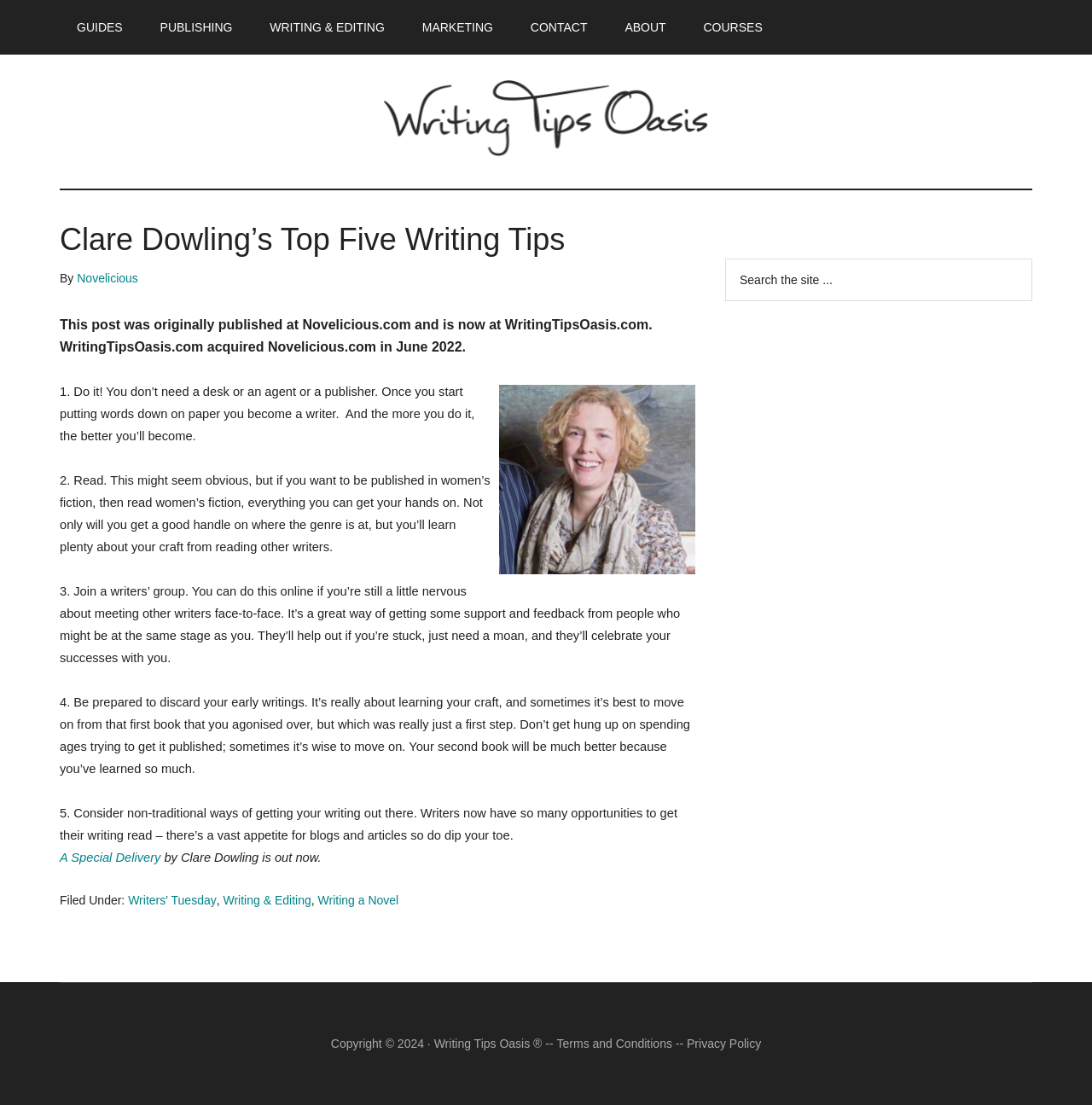Answer the question in one word or a short phrase:
Who is the author of the article?

Clare Dowling